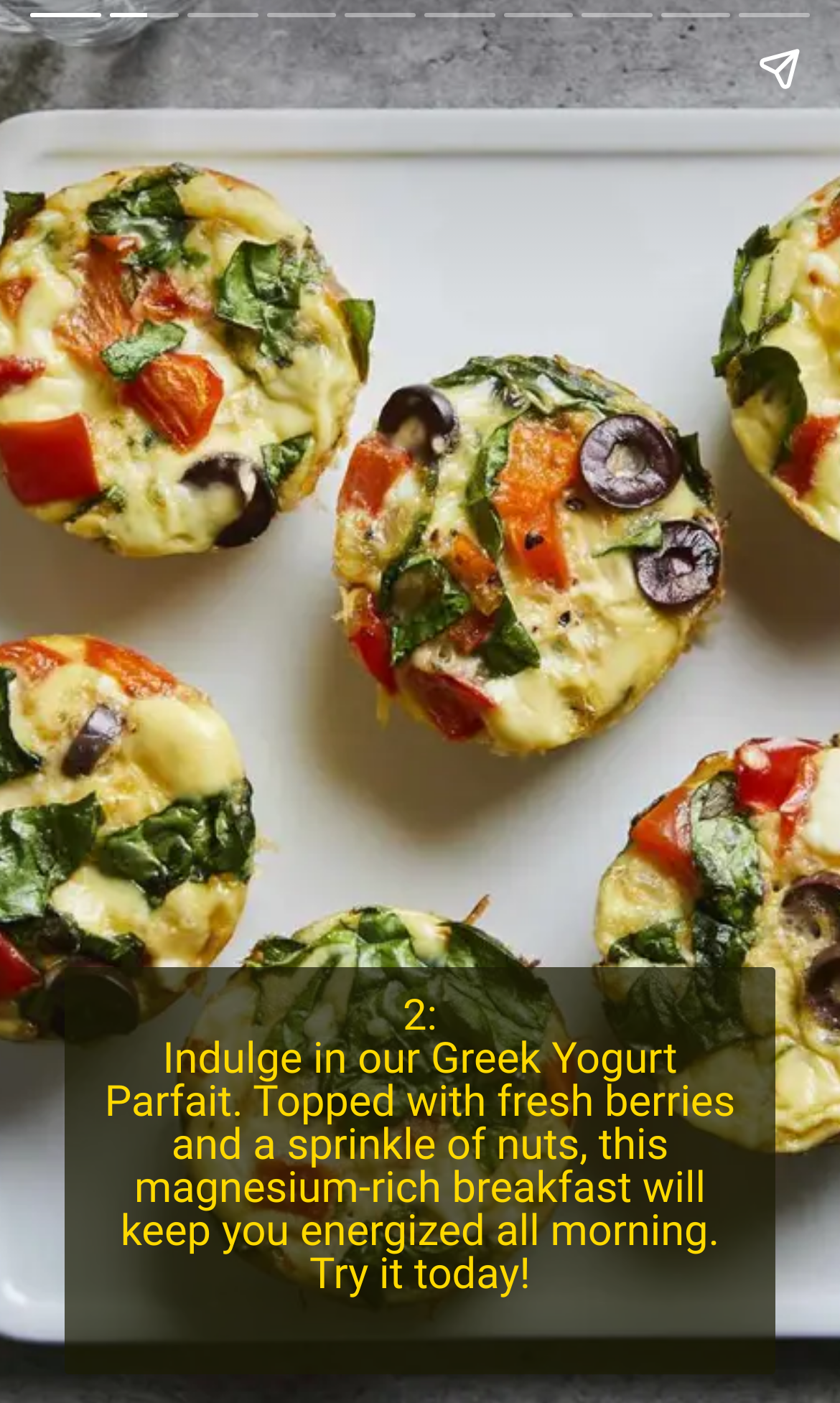Respond to the question below with a single word or phrase: What is the position of the 'Share story' button?

Top right